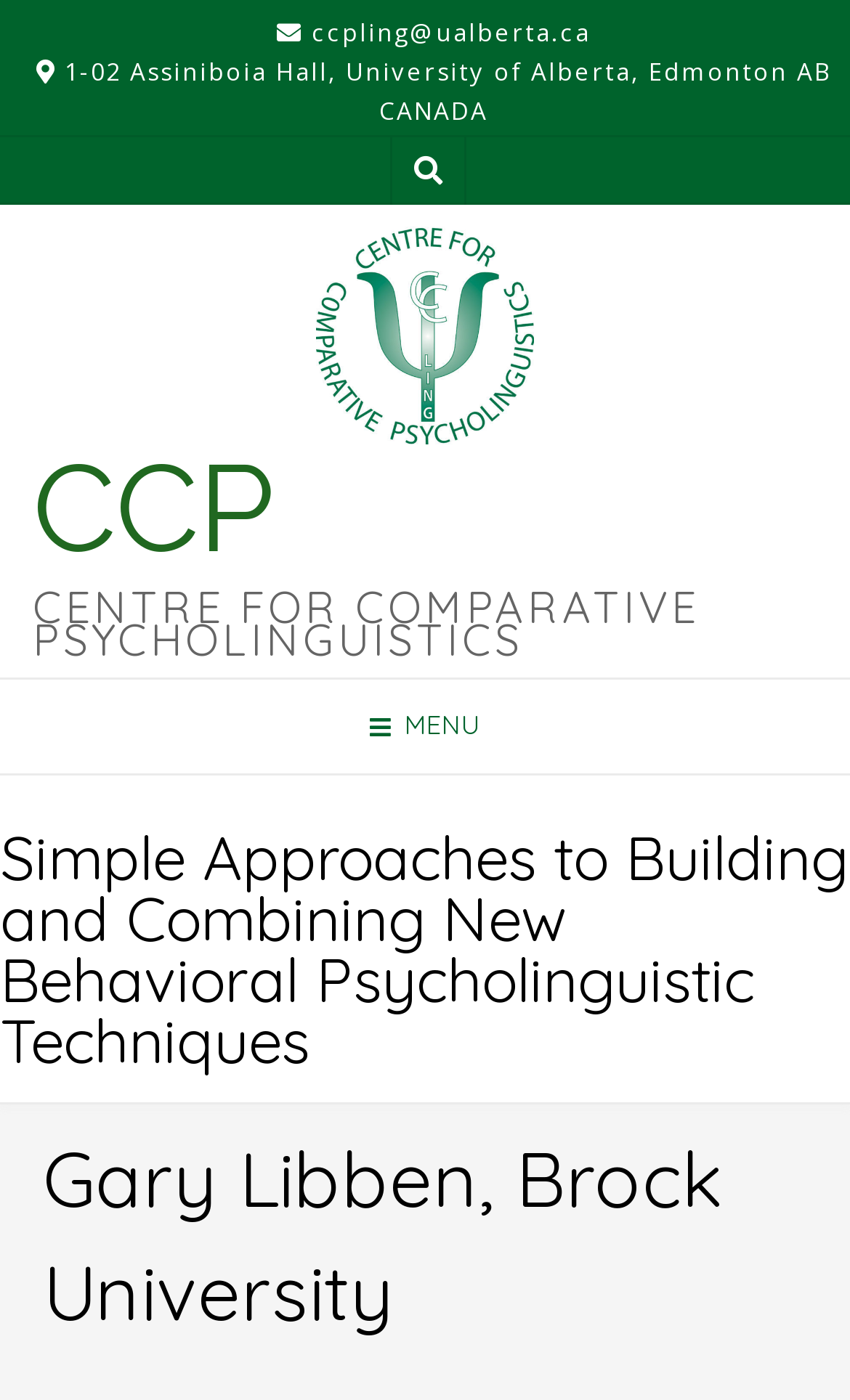What is the abbreviation of the centre mentioned on the webpage?
Look at the screenshot and respond with one word or a short phrase.

CCP